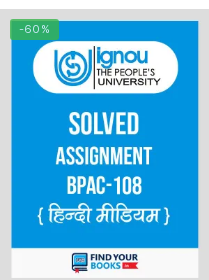Please analyze the image and give a detailed answer to the question:
What is the discount percentage?

The discount percentage is 60%, which is prominently displayed in the upper corner of the image, indicating a significant discount on the assignment.